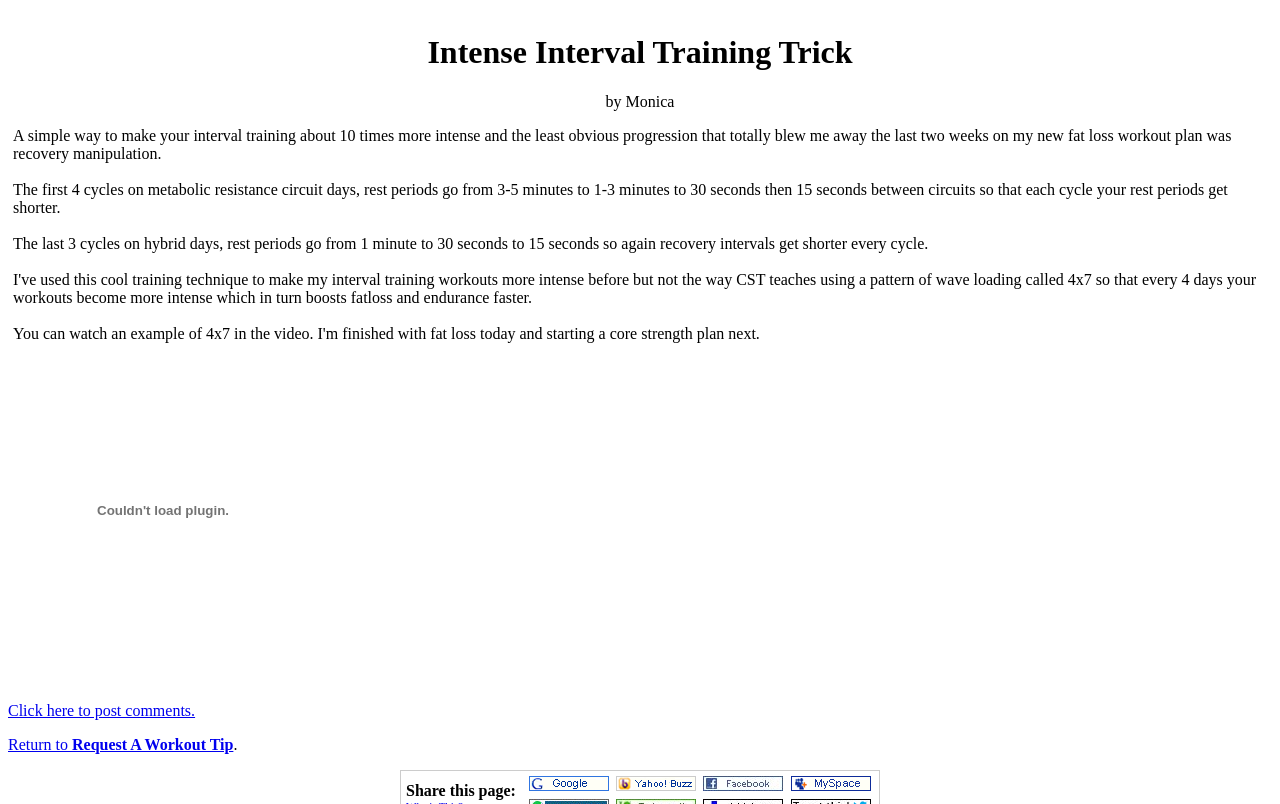Respond with a single word or phrase to the following question:
How many cycles are mentioned for metabolic resistance circuit days?

4